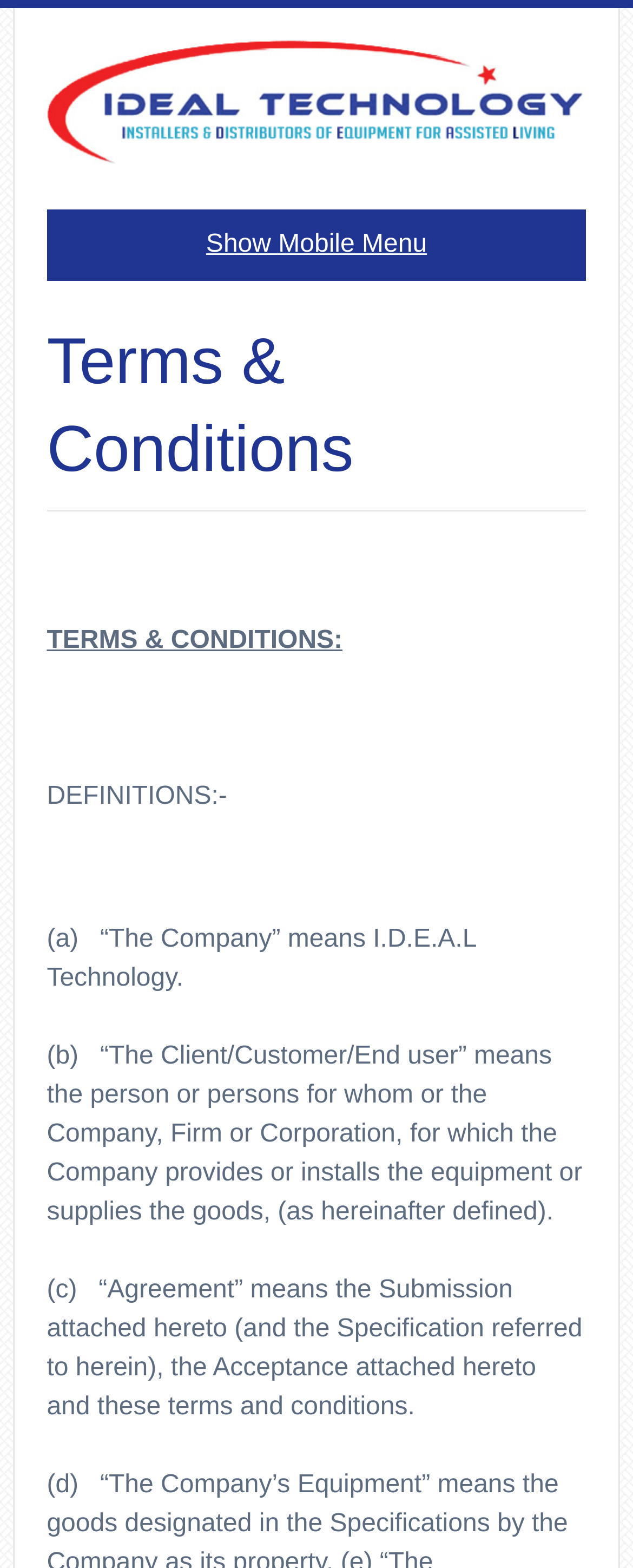Using the provided element description: "Show Mobile Menu", determine the bounding box coordinates of the corresponding UI element in the screenshot.

[0.074, 0.134, 0.926, 0.18]